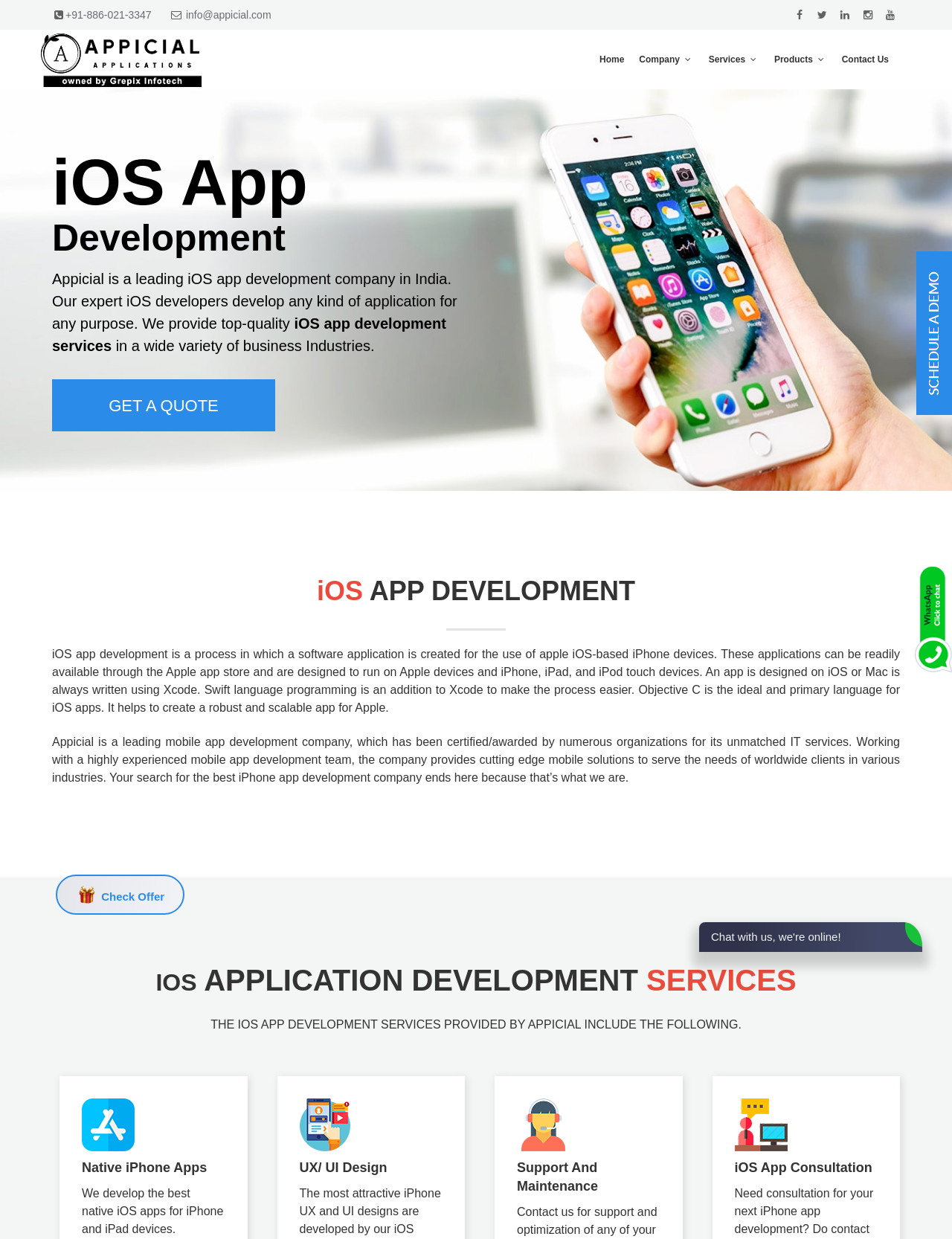What services does the company provide?
Please provide a comprehensive answer based on the information in the image.

I found this information by looking at the section titled 'IOS APPLICATION DEVELOPMENT SERVICES', which lists the services provided by the company. These services include Native iPhone Apps, UX/UI Design, Support and Maintenance, and iOS App Consultation.